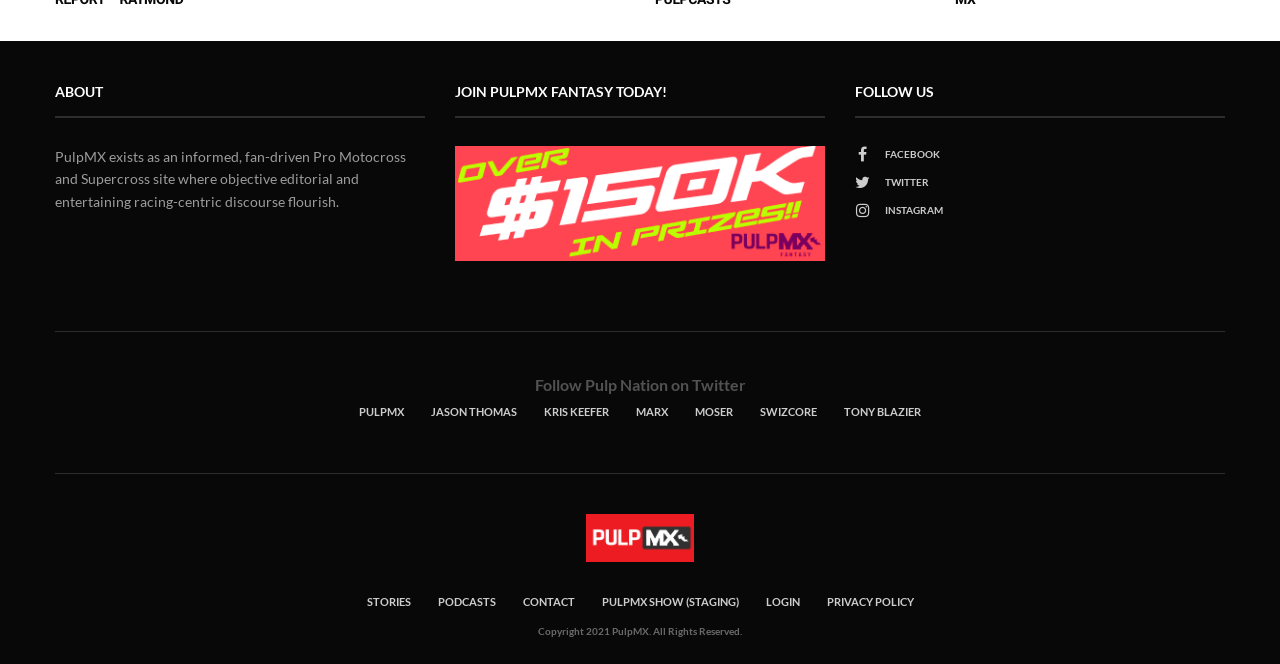Please answer the following query using a single word or phrase: 
How can users engage with the website?

Join Fantasy, Follow on social media